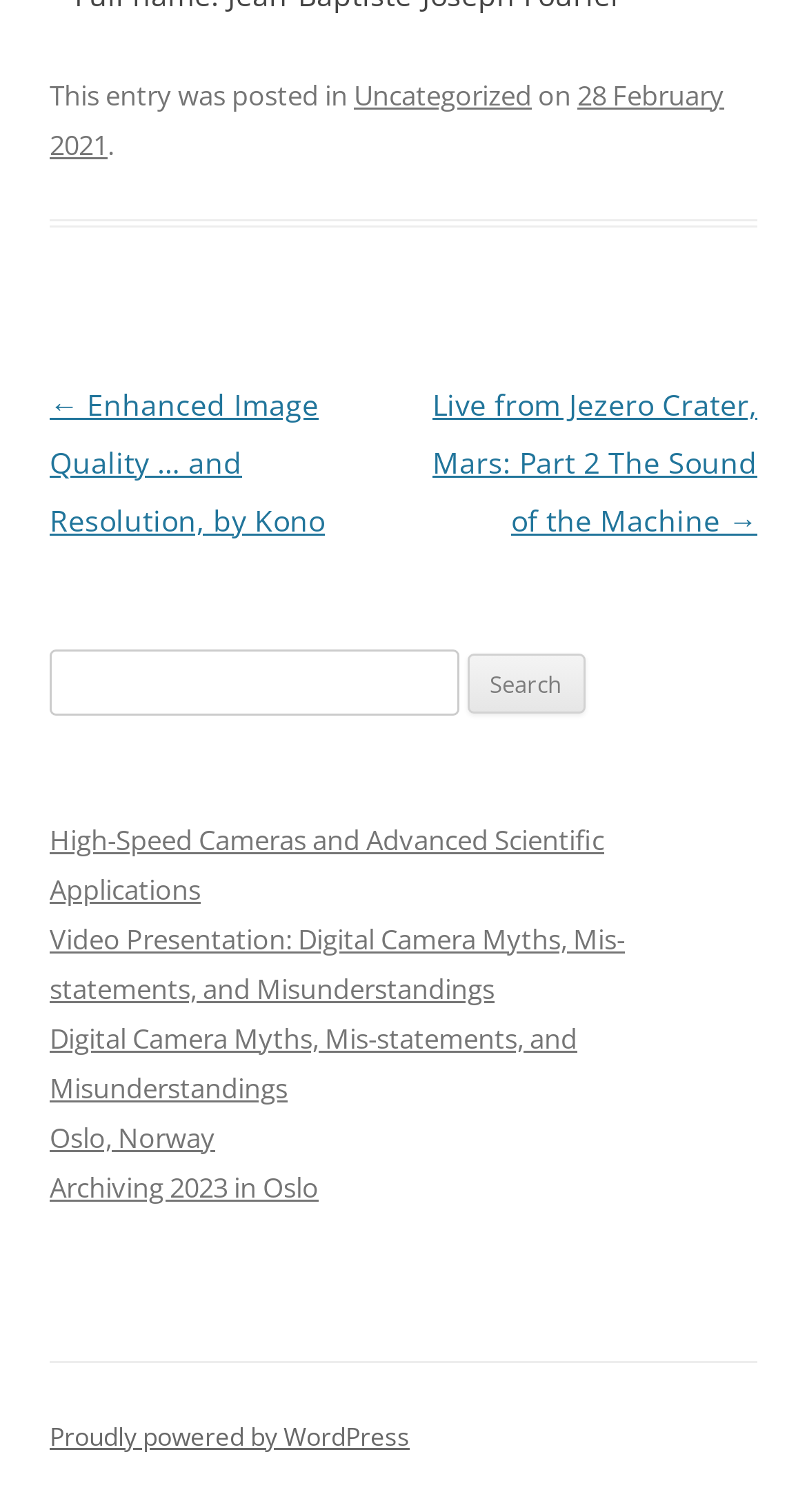What is the purpose of the textbox in the search section?
Using the image, give a concise answer in the form of a single word or short phrase.

Search for: